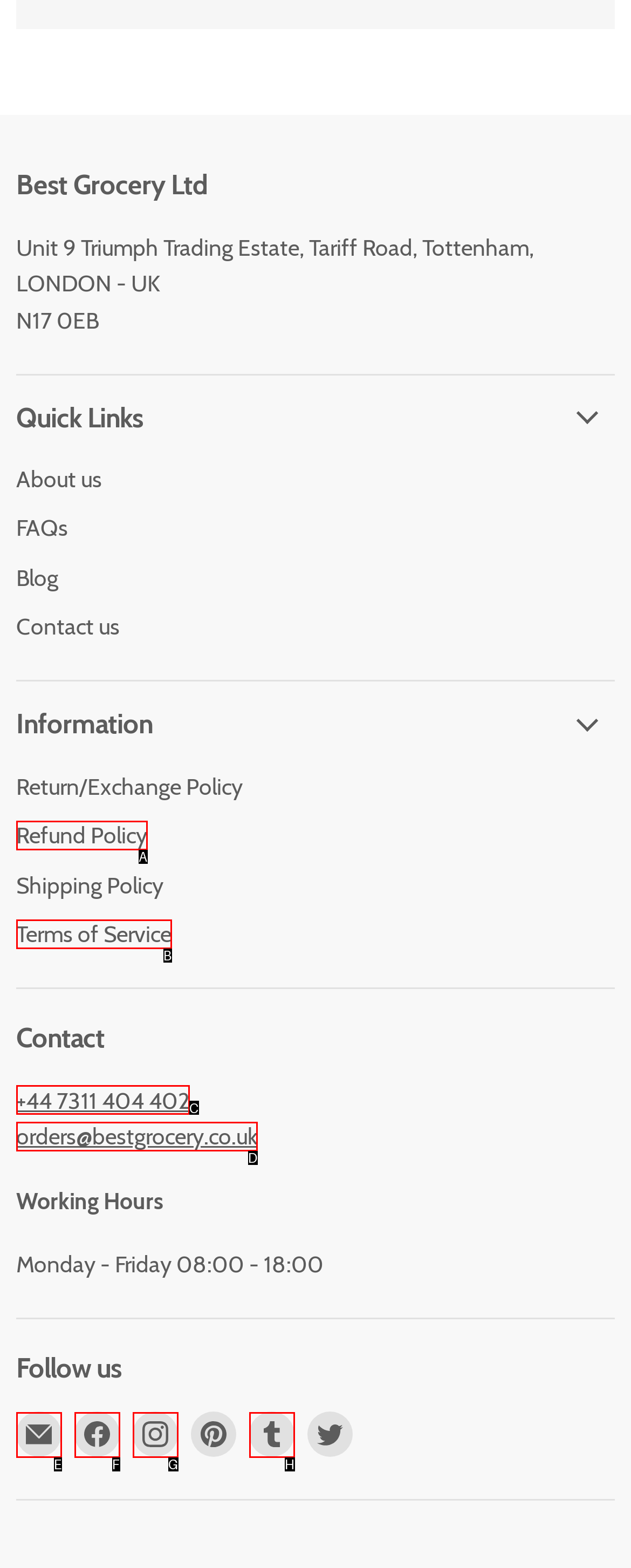Based on the given description: Find us on Facebook, determine which HTML element is the best match. Respond with the letter of the chosen option.

F